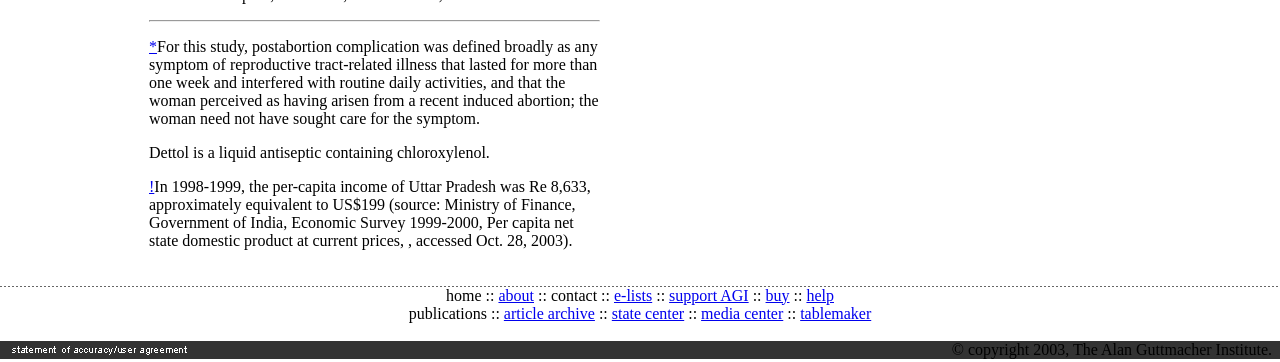What is the copyright information at the bottom of the webpage?
Please give a detailed and elaborate answer to the question.

The webpage has a copyright notice at the bottom, which states '© copyright 2003, The Alan Guttmacher Institute.'